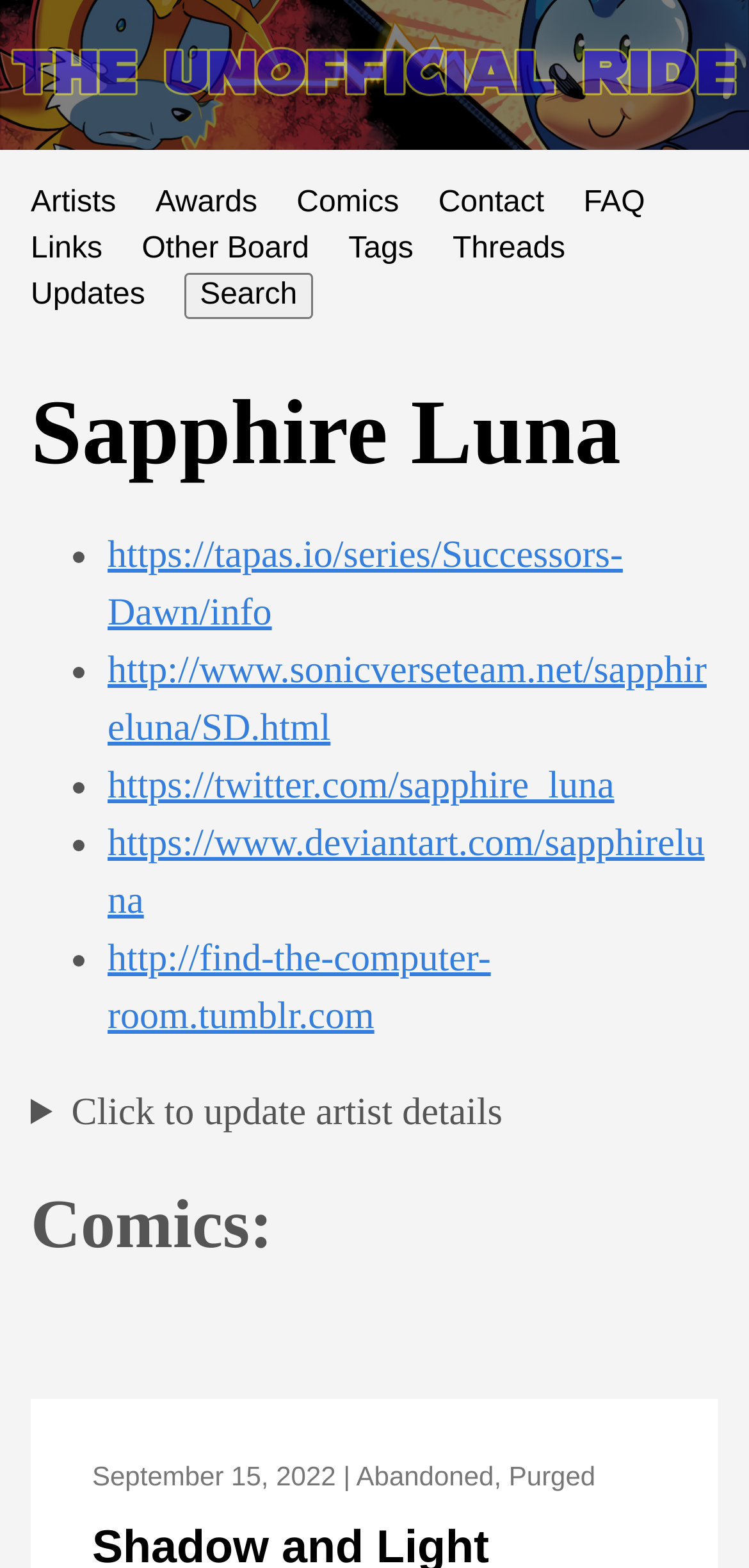Show the bounding box coordinates of the element that should be clicked to complete the task: "Search for something".

[0.246, 0.174, 0.417, 0.204]